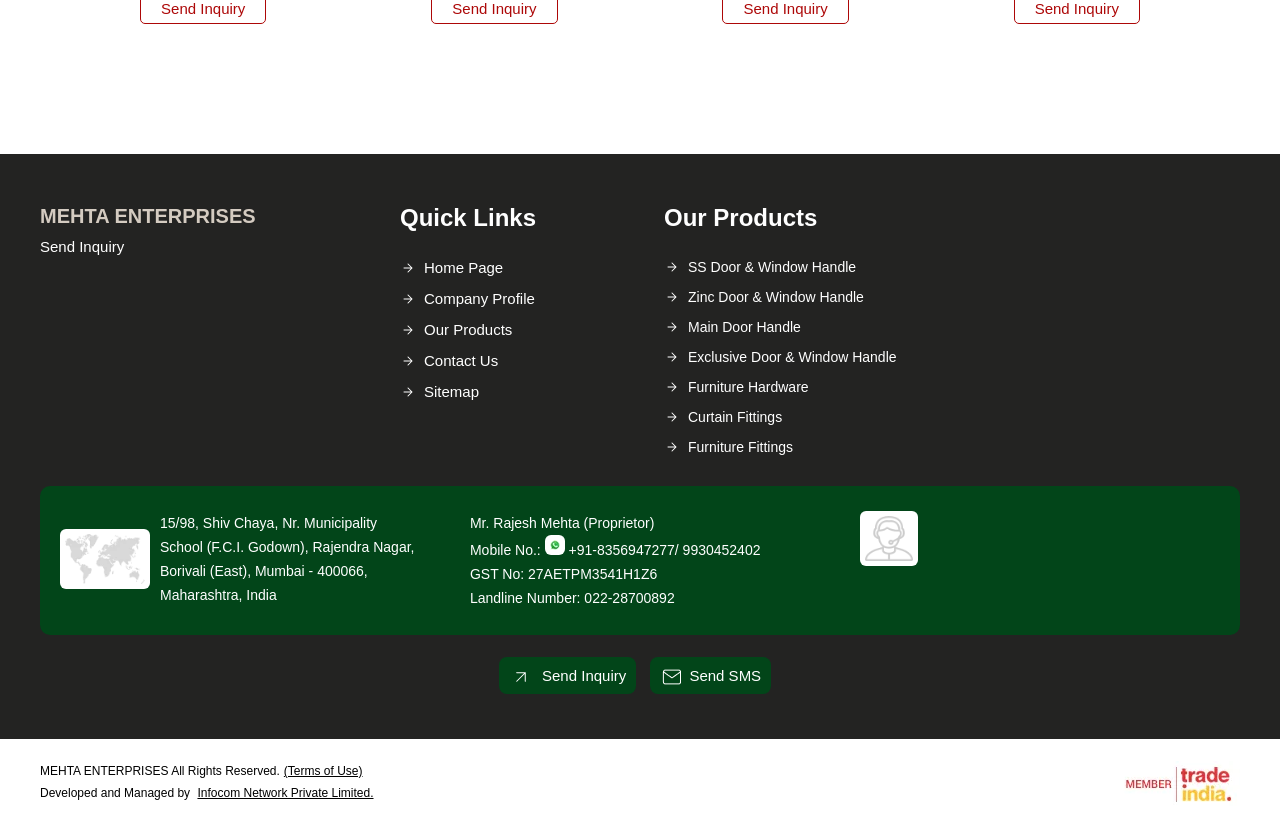Please determine the bounding box coordinates for the UI element described here. Use the format (top-left x, top-left y, bottom-right x, bottom-right y) with values bounded between 0 and 1: Sitemap

[0.312, 0.456, 0.472, 0.494]